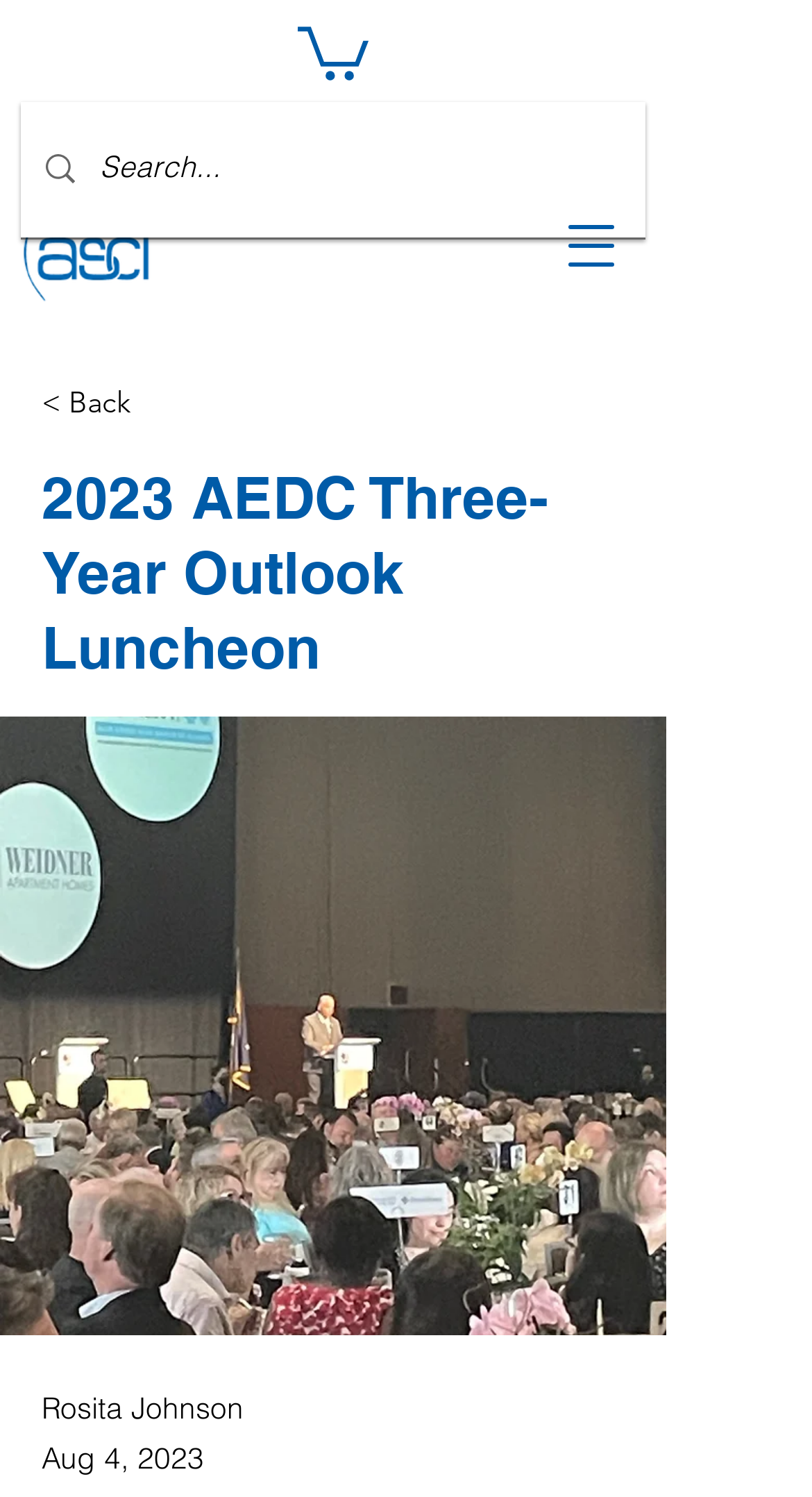What is the logo at the top left corner?
Based on the image content, provide your answer in one word or a short phrase.

ASCI Logo